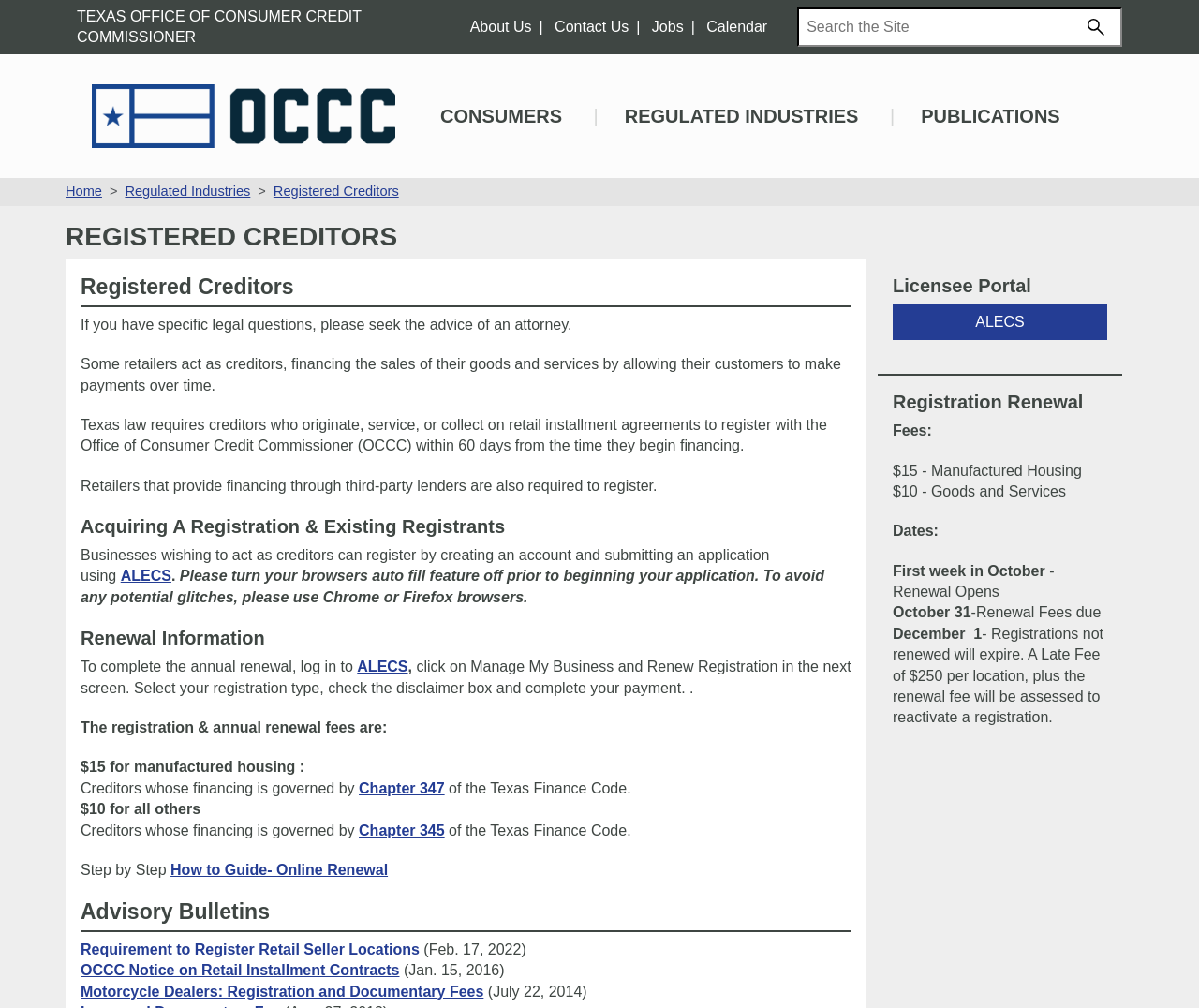Provide your answer to the question using just one word or phrase: What is ALECS?

Online application system